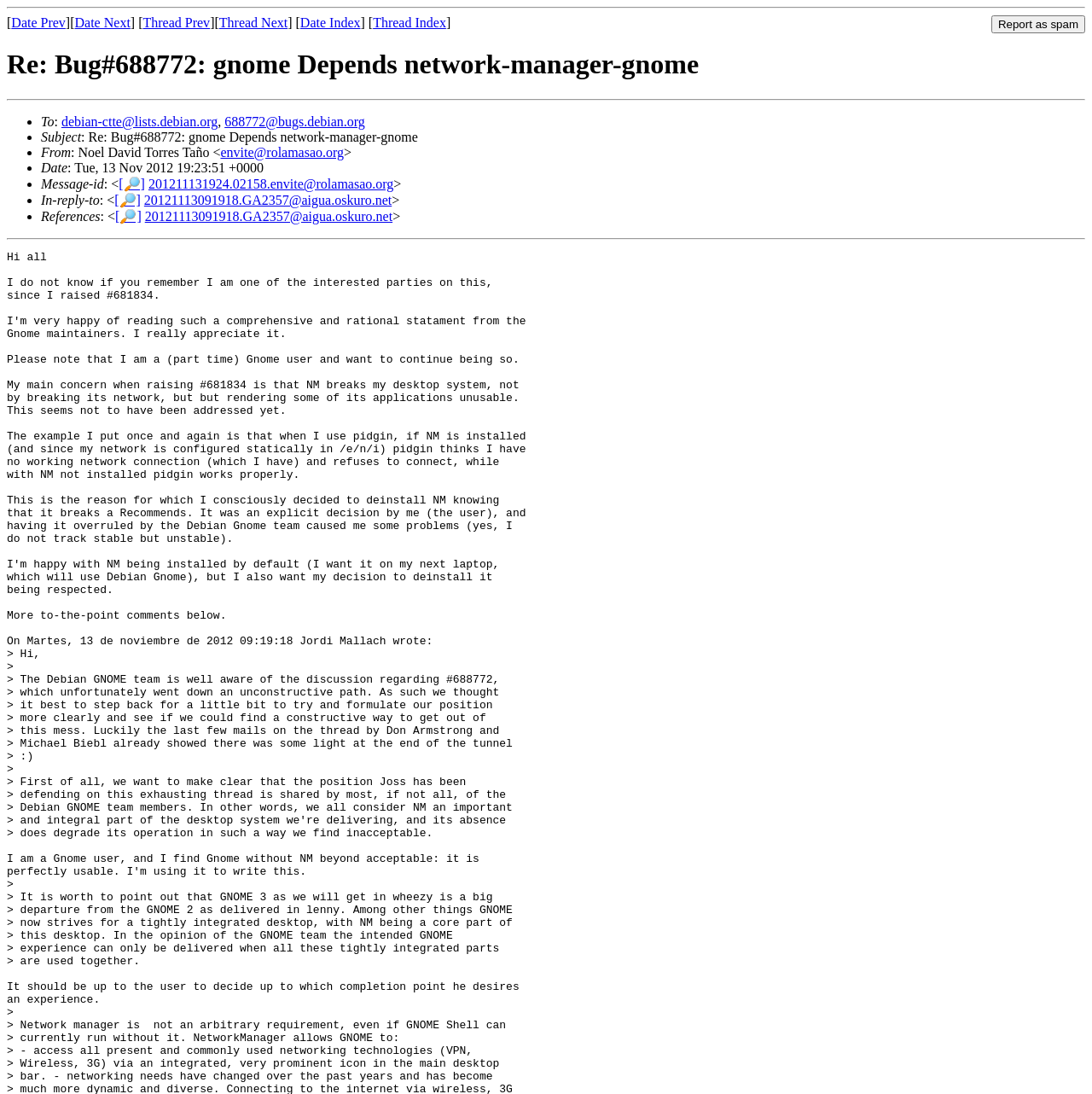What is the purpose of the 'Report as spam' button?
Using the visual information, reply with a single word or short phrase.

To report the email as spam